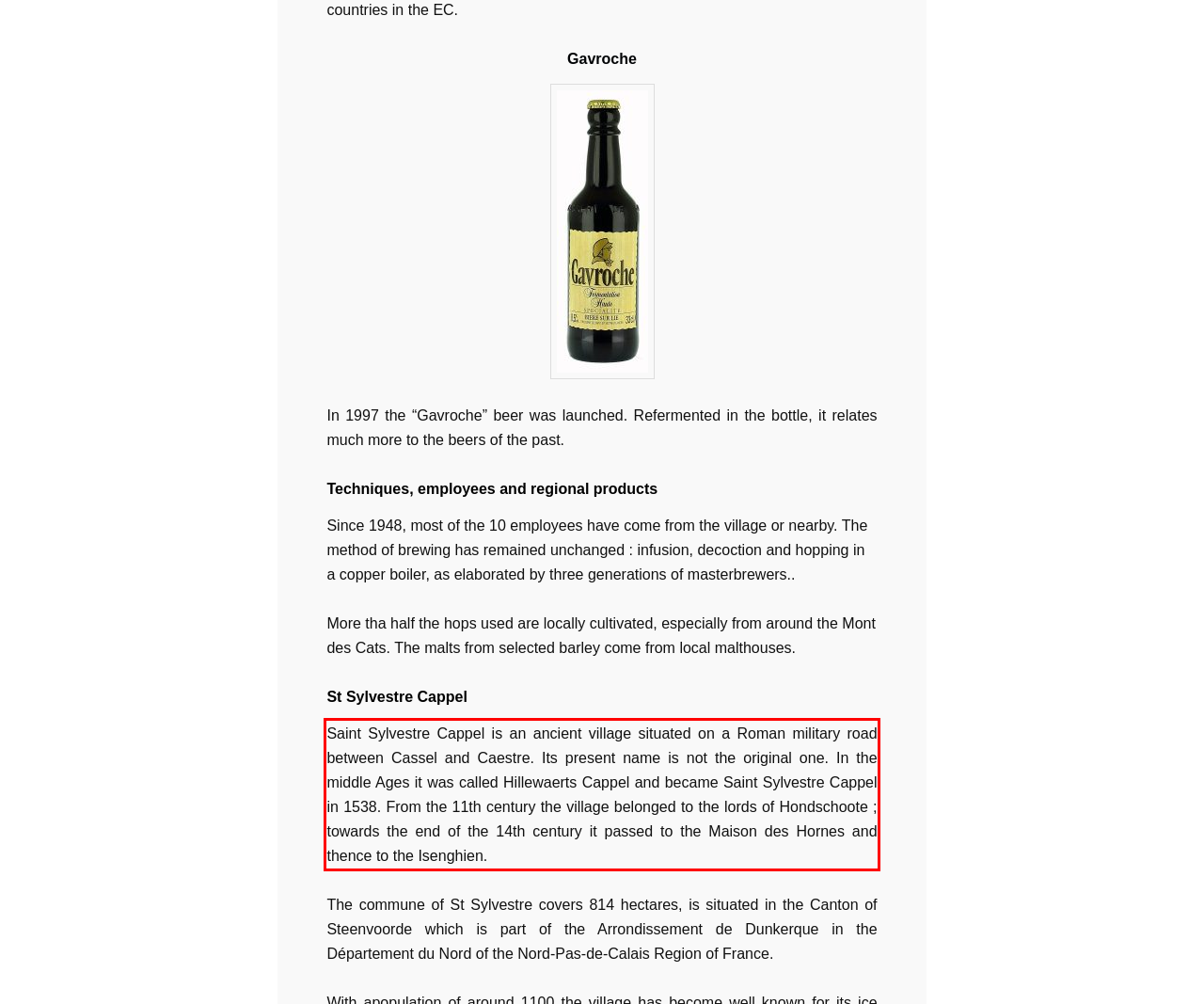Review the screenshot of the webpage and recognize the text inside the red rectangle bounding box. Provide the extracted text content.

Saint Sylvestre Cappel is an ancient village situated on a Roman military road between Cassel and Caestre. Its present name is not the original one. In the middle Ages it was called Hillewaerts Cappel and became Saint Sylvestre Cappel in 1538. From the 11th century the village belonged to the lords of Hondschoote ; towards the end of the 14th century it passed to the Maison des Hornes and thence to the Isenghien.